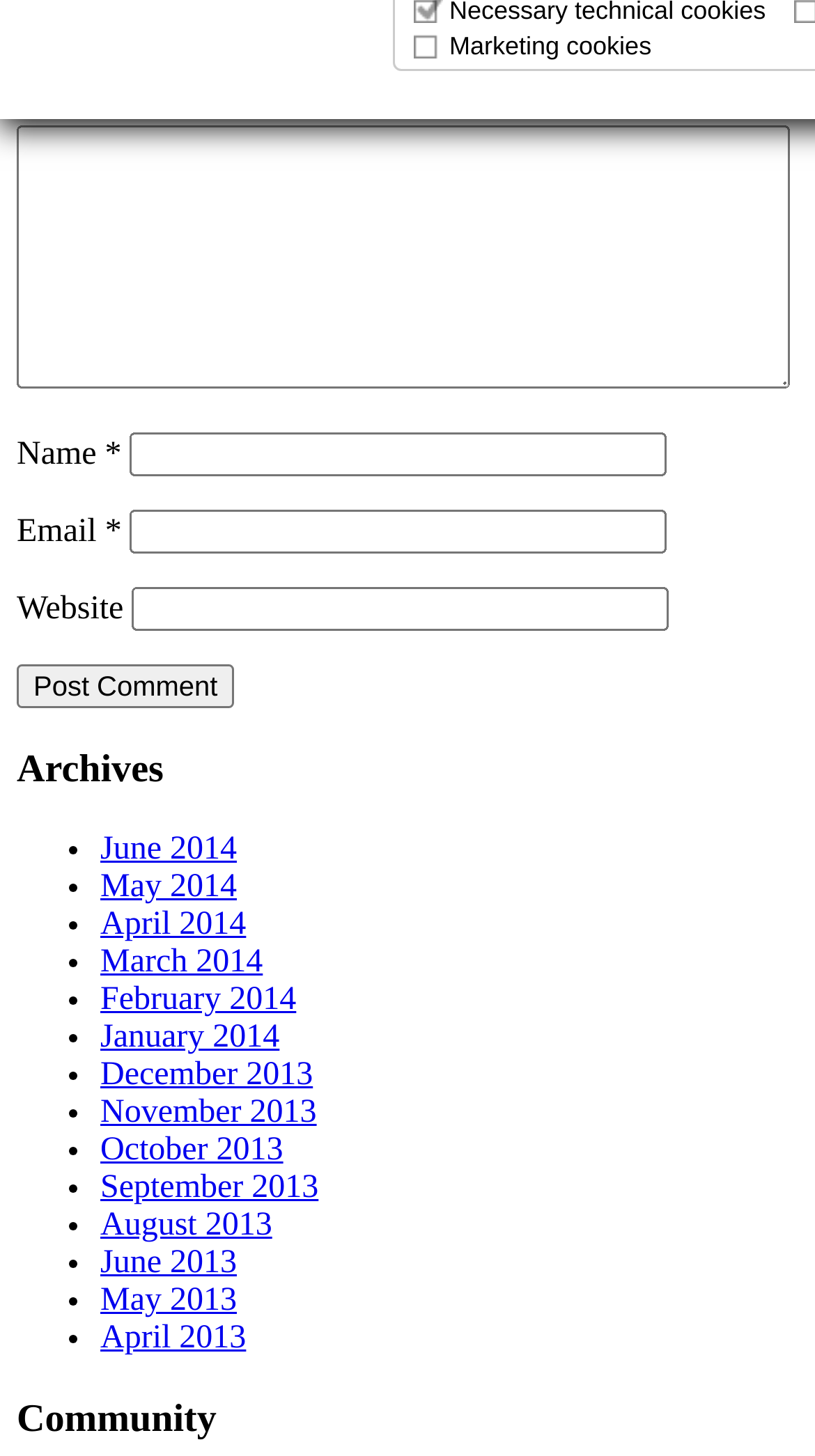Please identify the bounding box coordinates of the region to click in order to complete the given instruction: "Type your name". The coordinates should be four float numbers between 0 and 1, i.e., [left, top, right, bottom].

[0.159, 0.297, 0.818, 0.327]